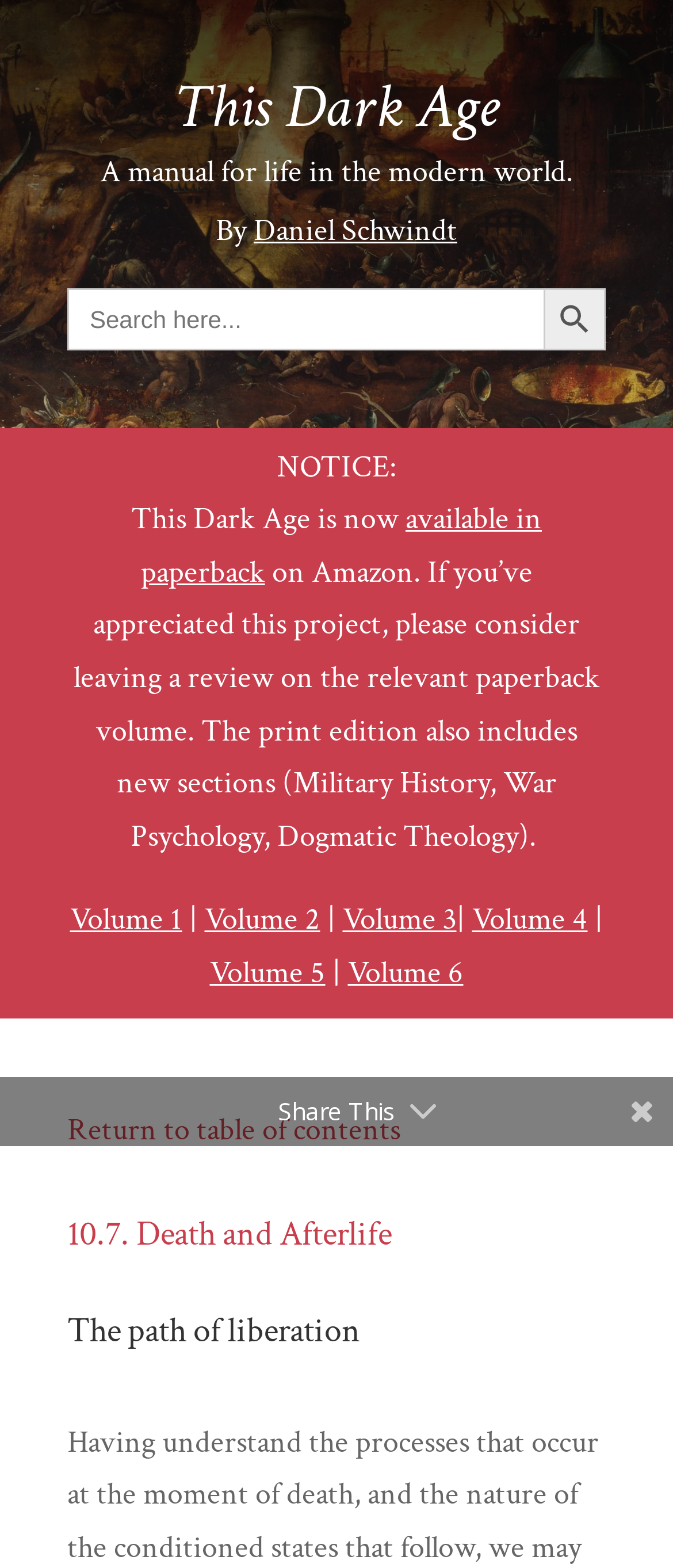Describe all the significant parts and information present on the webpage.

The webpage is titled "The path of liberation | This Dark Age" and has a subtitle "A manual for life in the modern world." At the top, there is a search bar with a search button on the right, accompanied by a small search icon. Below the title, the author's name "Daniel Schwindt" is mentioned.

On the left side, there is a notice section that starts with "NOTICE:" and informs visitors that "This Dark Age" is available in paperback on Amazon, with a request to leave a review. The print edition includes additional sections. Below this notice, there are links to different volumes of the book, ranging from Volume 1 to Volume 5, separated by vertical lines.

On the lower left side, there is a link to return to the table of contents, and below it, a link to a specific chapter titled "10.7. Death and Afterlife". The main content of the webpage starts with a heading "The path of liberation" at the bottom.

On the right side, there is a "Share This" button. Overall, the webpage has a simple and organized layout, with clear headings and concise text.